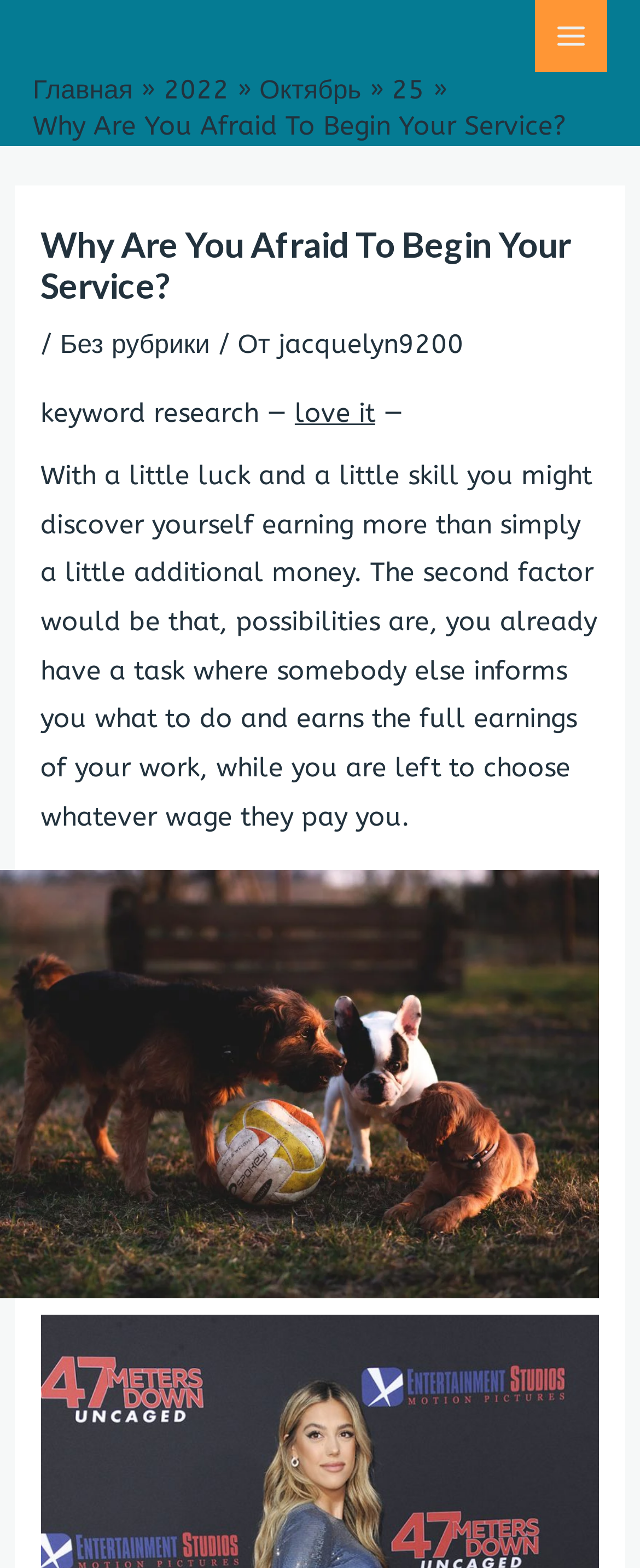Determine the bounding box coordinates of the clickable region to carry out the instruction: "Read the article about Why Are You Afraid To Begin Your Service?".

[0.051, 0.071, 0.885, 0.09]